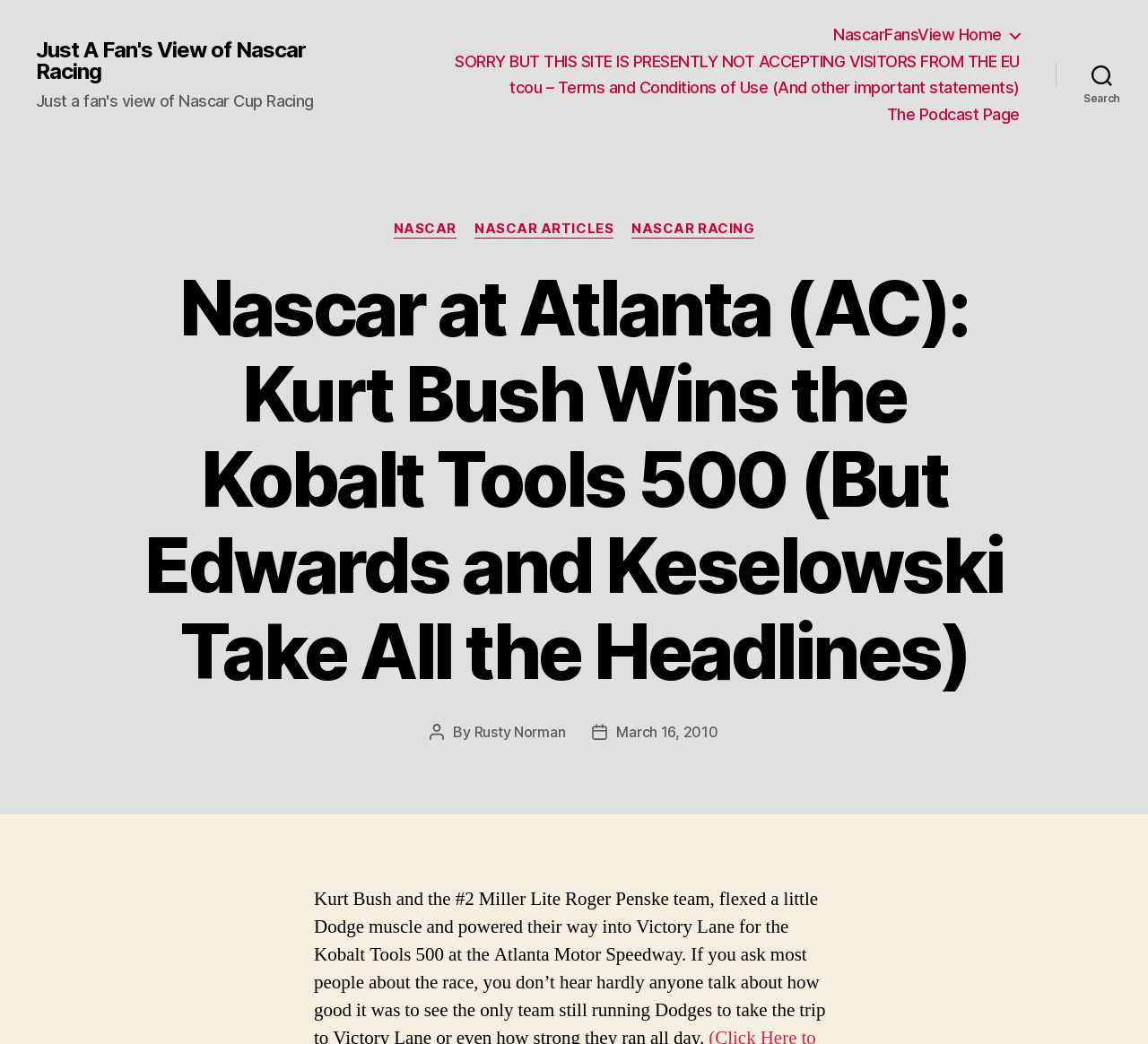Please identify the bounding box coordinates of the clickable area that will fulfill the following instruction: "view author profile". The coordinates should be in the format of four float numbers between 0 and 1, i.e., [left, top, right, bottom].

[0.413, 0.693, 0.492, 0.71]